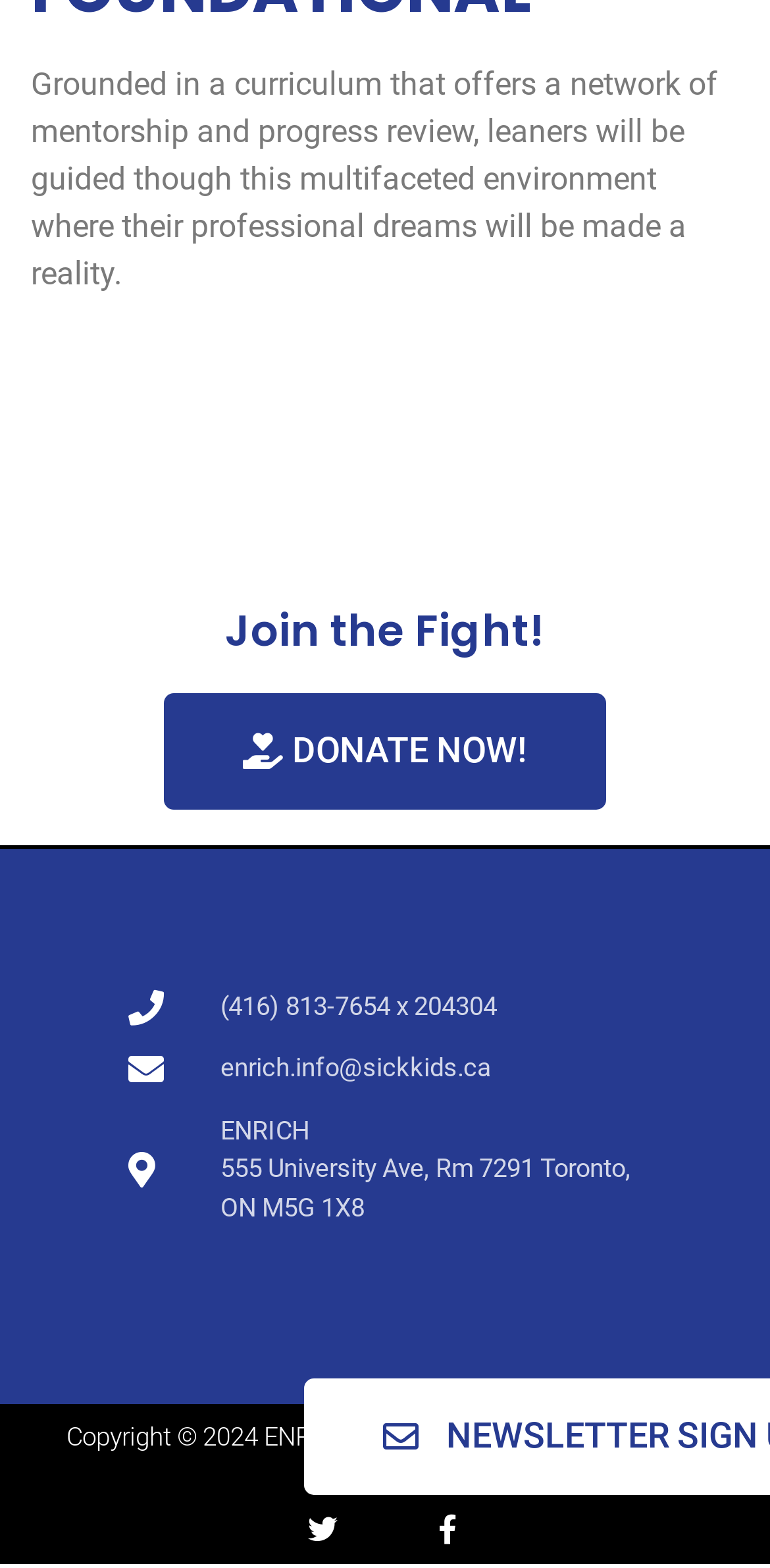Please reply with a single word or brief phrase to the question: 
How can one contact ENRICH?

Phone or email